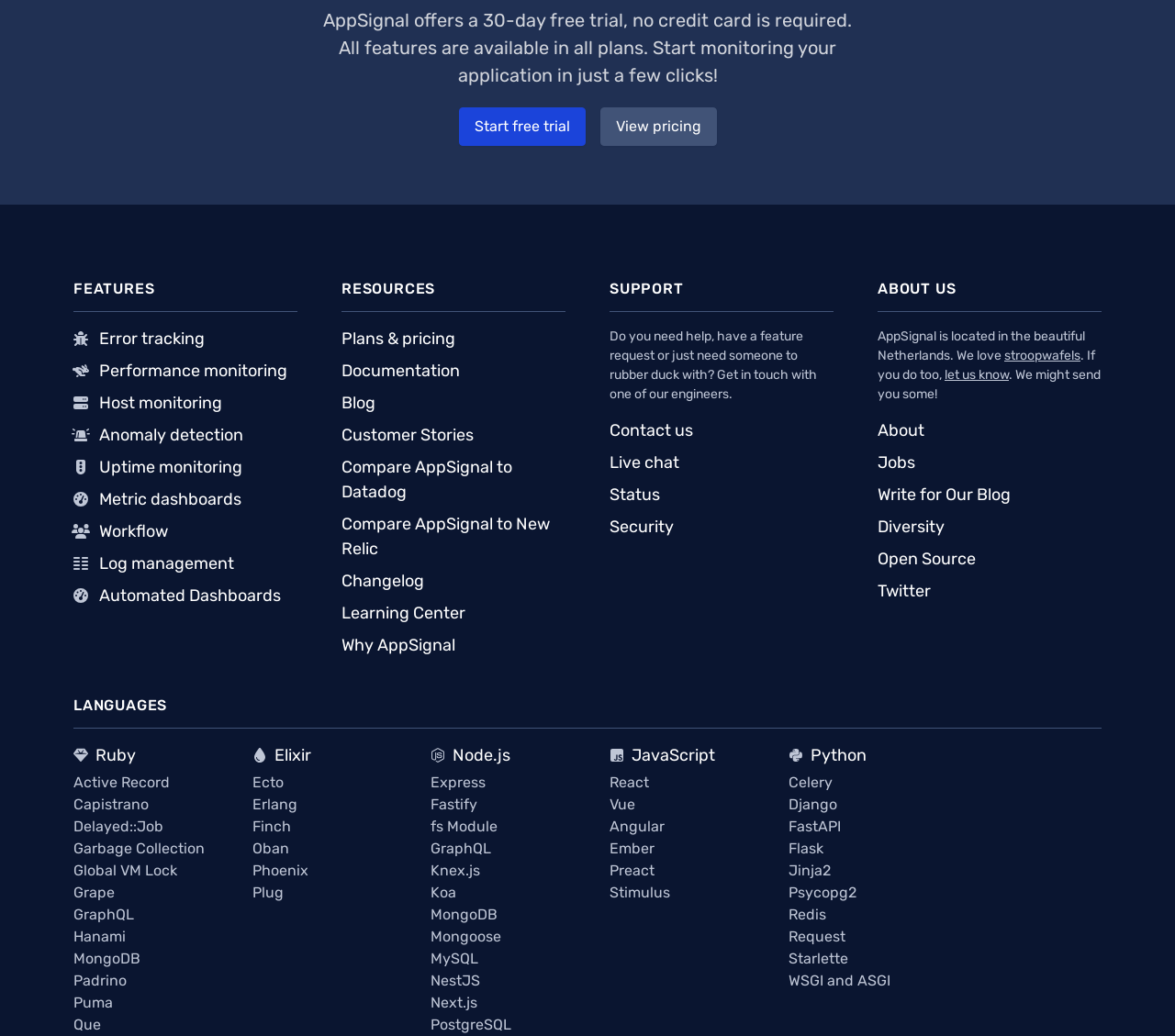Determine the bounding box coordinates of the clickable region to follow the instruction: "Go to the WORLD NEWS page".

None